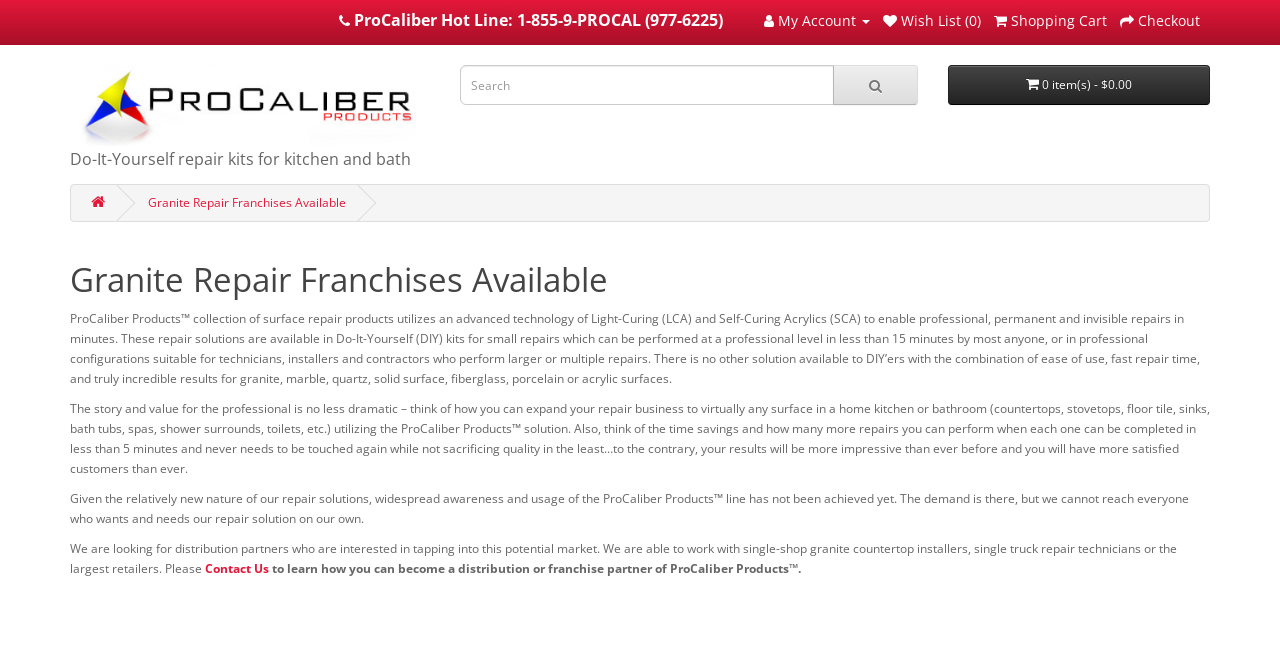Respond to the question below with a single word or phrase:
What is the company's product line?

ProCaliber Products